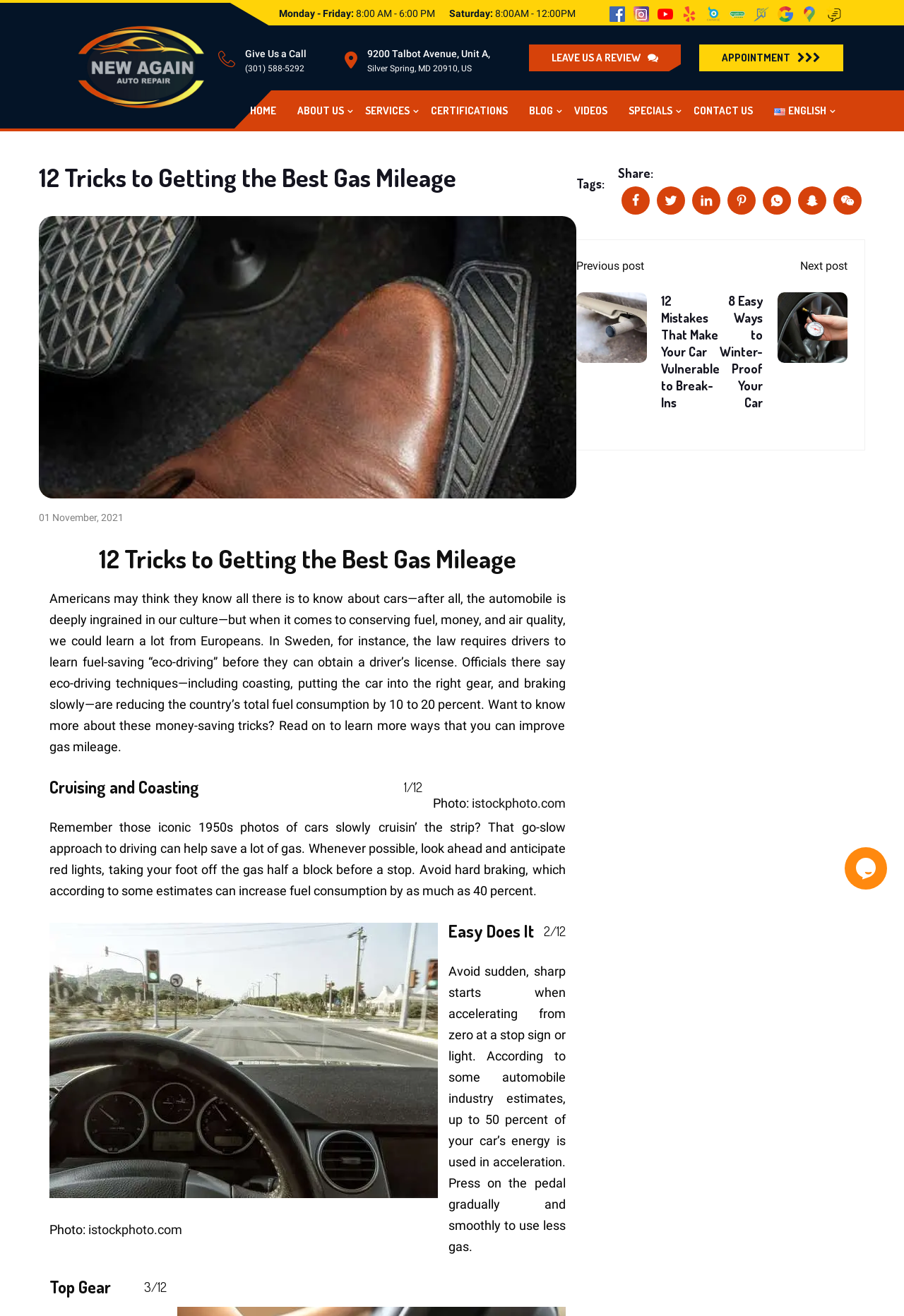Using the format (top-left x, top-left y, bottom-right x, bottom-right y), and given the element description, identify the bounding box coordinates within the screenshot: Leave Us a Review

[0.584, 0.033, 0.754, 0.055]